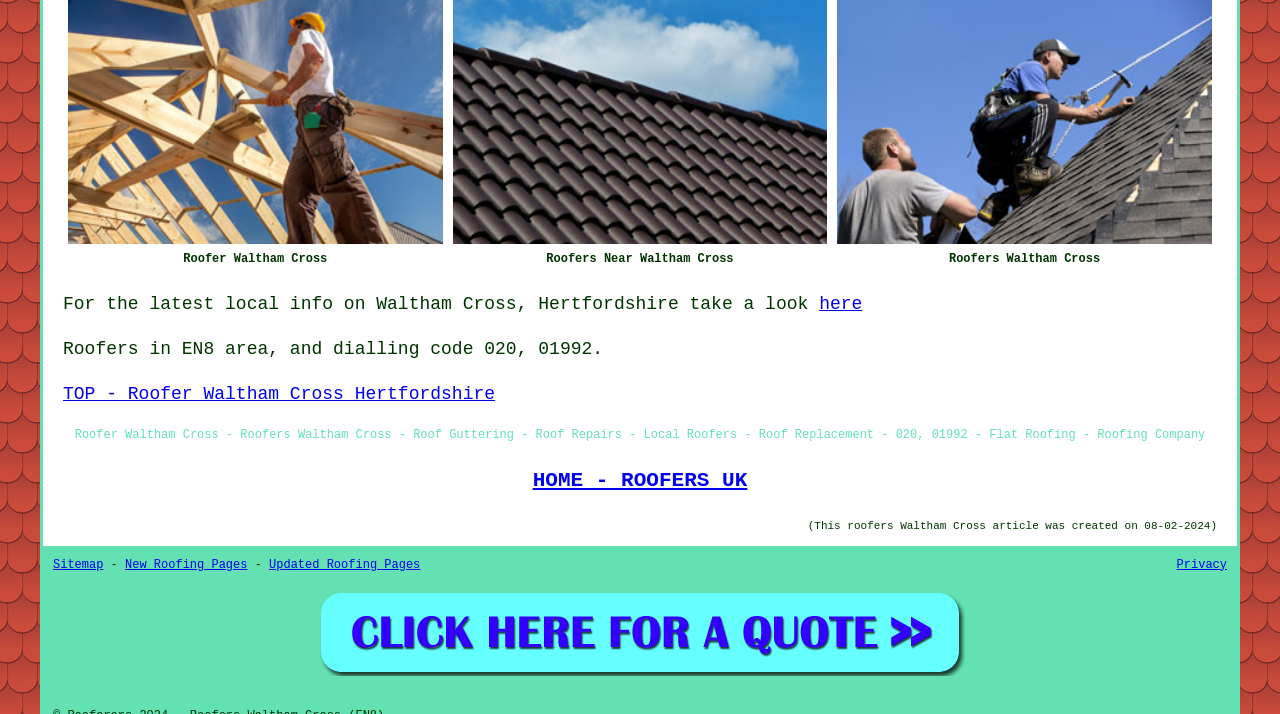What is the location of the roofers?
Refer to the image and provide a thorough answer to the question.

The location of the roofers can be determined by looking at the static text elements on the webpage, specifically the ones that mention 'Waltham Cross' and 'Hertfordshire'. This suggests that the roofers are located in Waltham Cross, Hertfordshire.